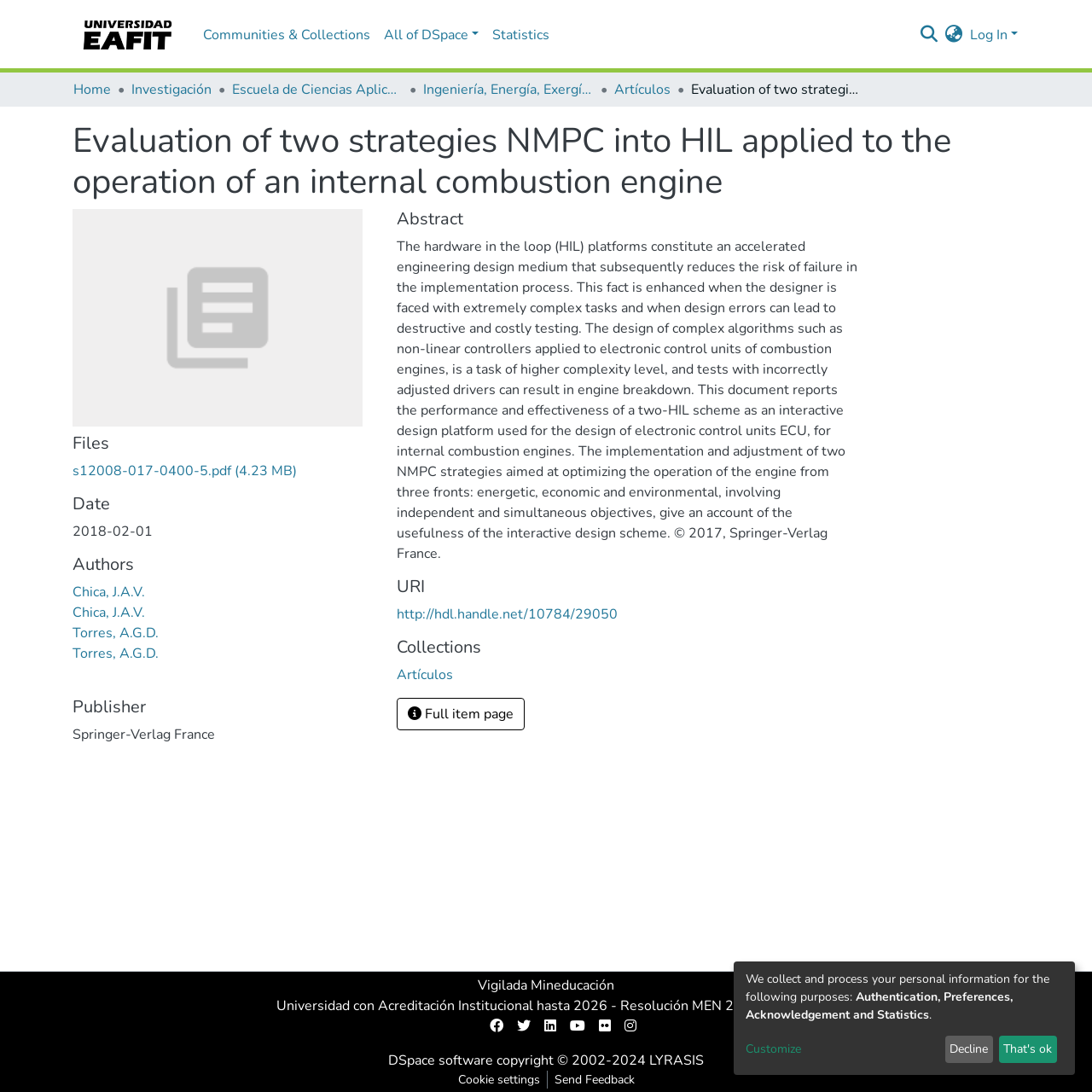Carefully observe the image and respond to the question with a detailed answer:
What is the language of the webpage?

There is a language switch button at the top right corner of the webpage, but it does not specify the current language of the webpage.